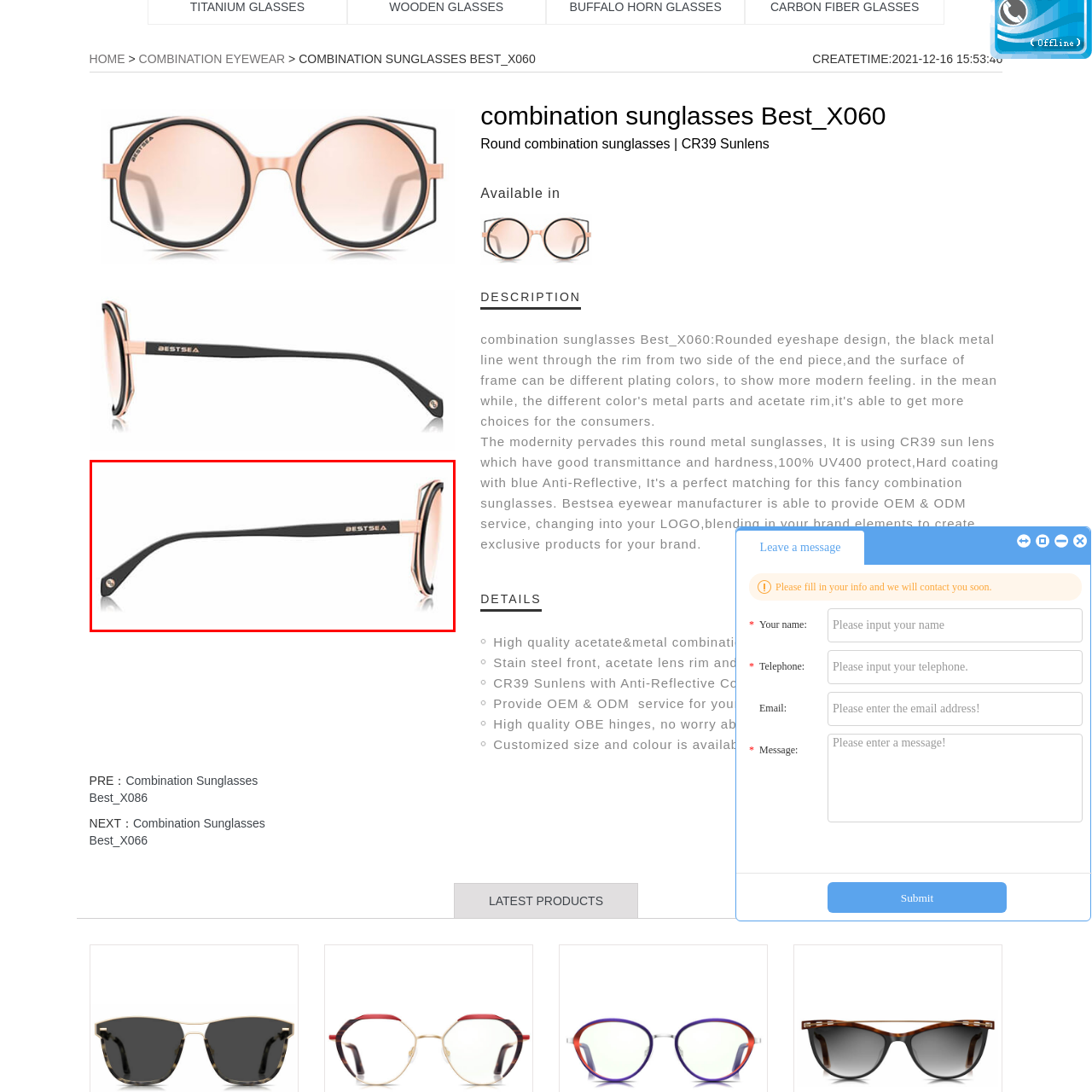What level of UV protection do the sunglasses offer?
Focus on the section of the image encased in the red bounding box and provide a detailed answer based on the visual details you find.

According to the caption, the sunglasses are designed to offer features like UV400 protection, making them a trendy accessory for sun protection.